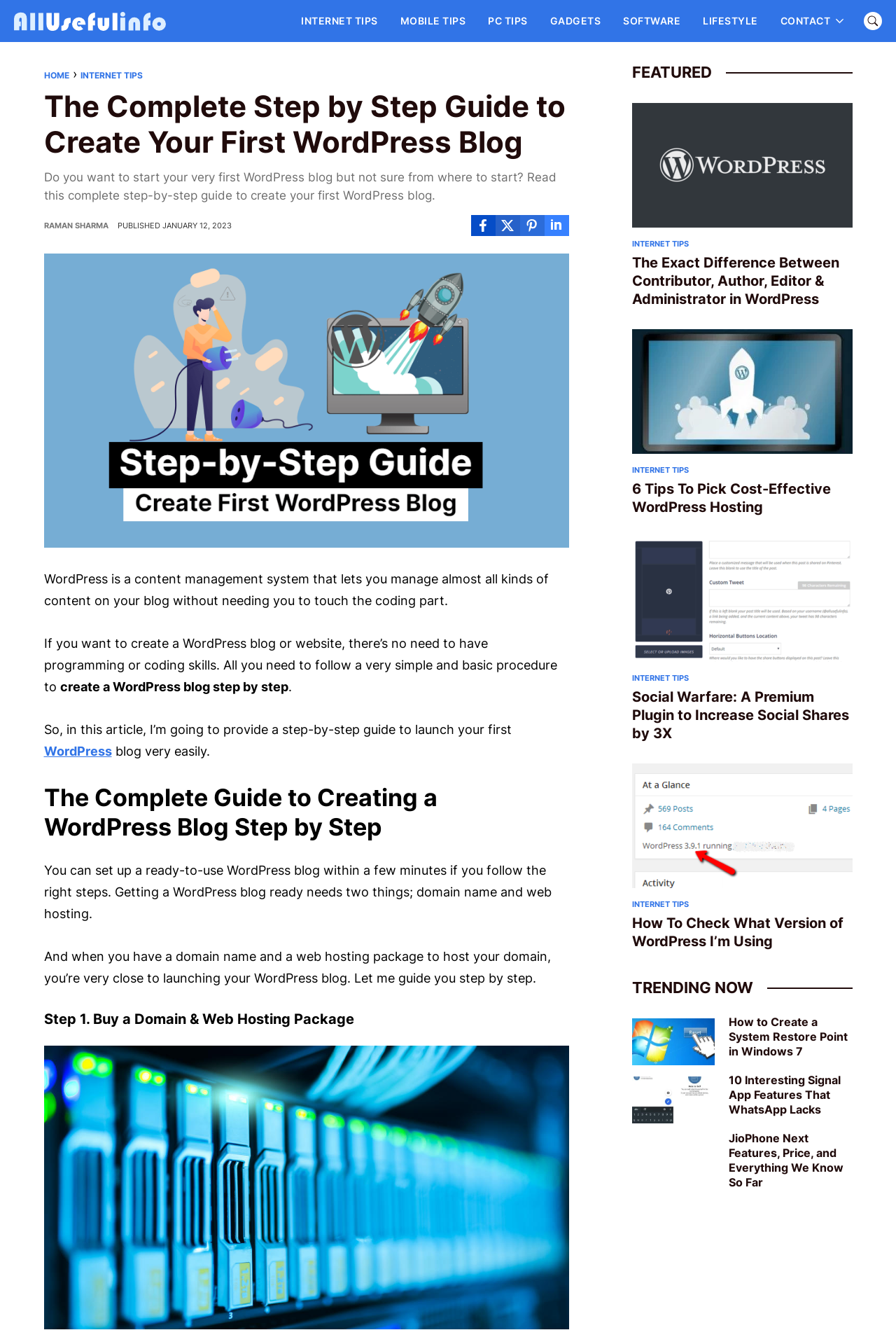What is the topic of the article?
Using the image, elaborate on the answer with as much detail as possible.

The topic of the article can be determined by reading the heading 'The Complete Step by Step Guide to Create Your First WordPress Blog' and the content of the article, which provides a step-by-step guide to creating a WordPress blog.